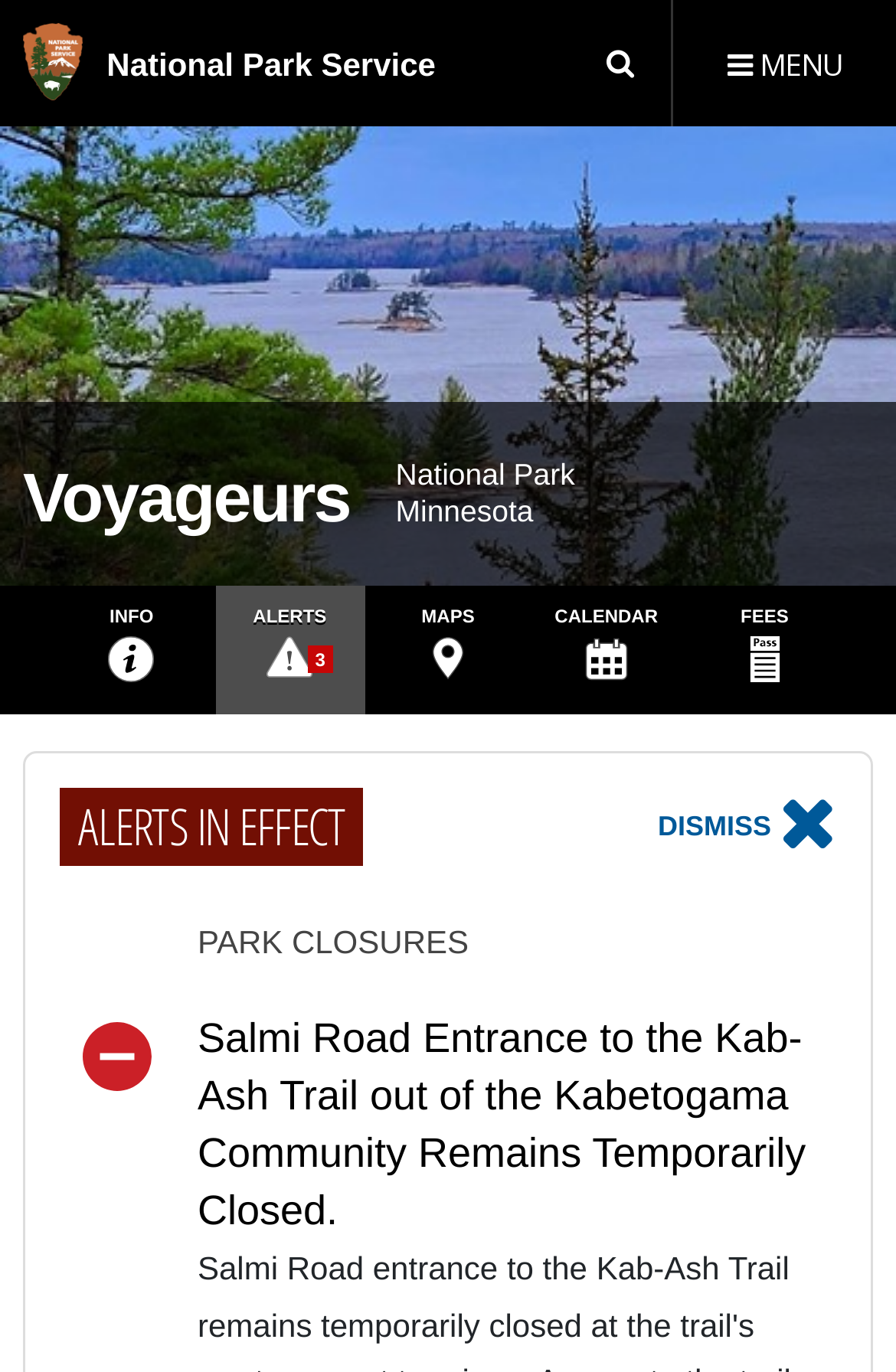What is the type of ecosystem being managed?
Answer the question in a detailed and comprehensive manner.

I found the answer by looking at the title of the webpage, which is 'Managing for Healthy Aquatic Ecosystems - Voyageurs National Park (U.S. National Park Service)'. This title suggests that the type of ecosystem being managed is aquatic.